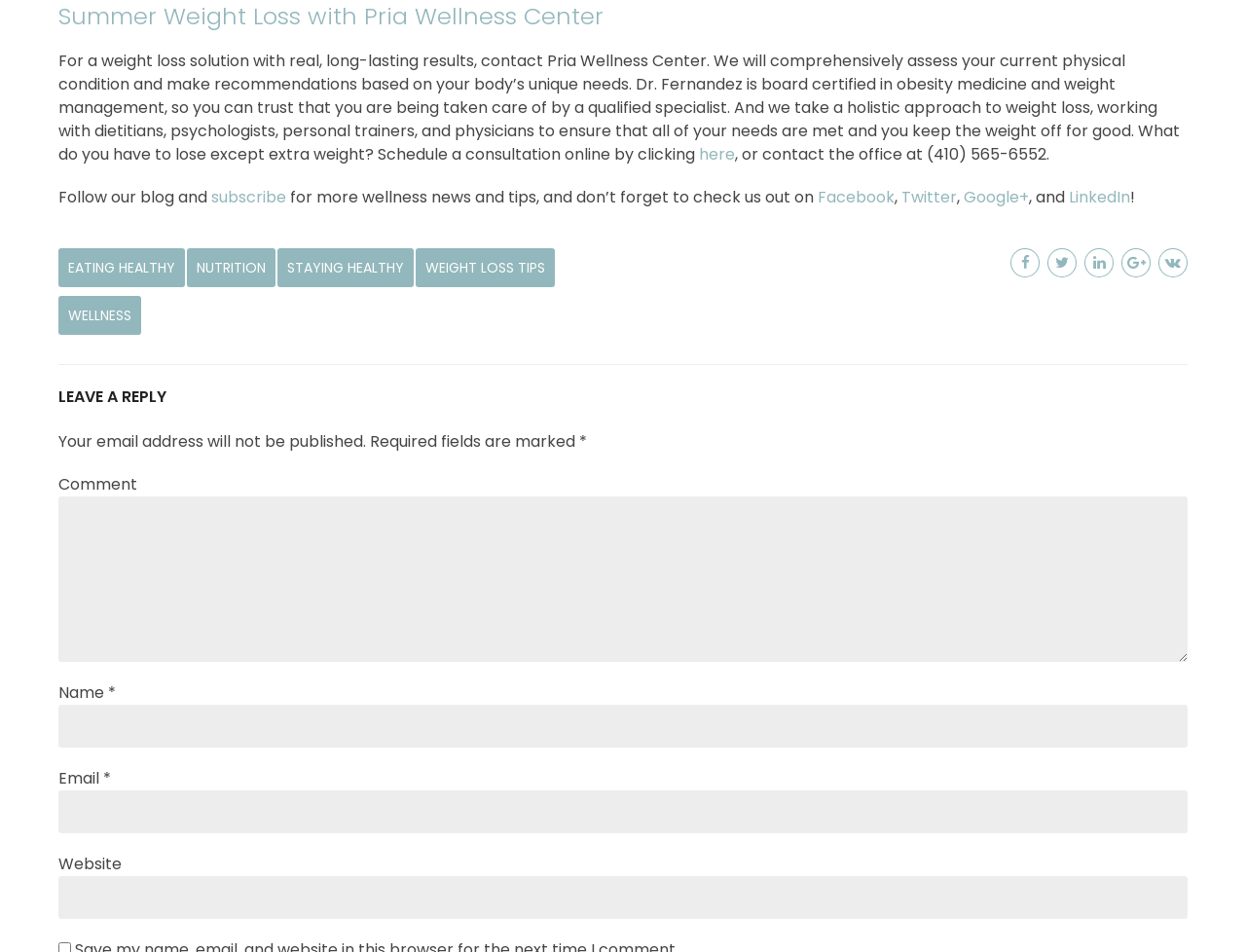Give a one-word or short phrase answer to this question: 
What is the purpose of the comment section?

To leave a reply